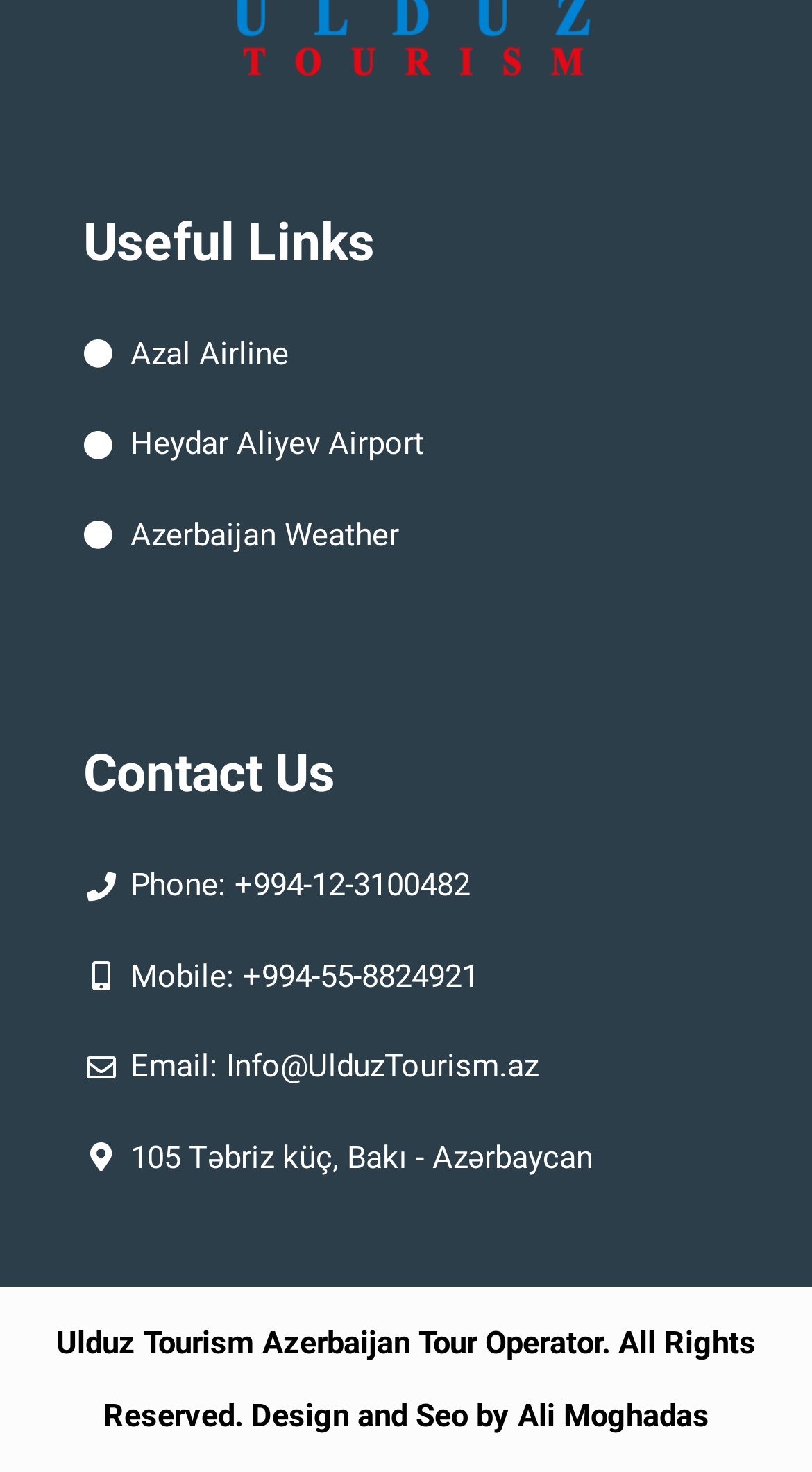What is the phone number to contact?
Could you give a comprehensive explanation in response to this question?

The webpage has a 'Contact Us' section which lists the phone number as '+994-12-3100482', allowing users to contact the tourism operator.